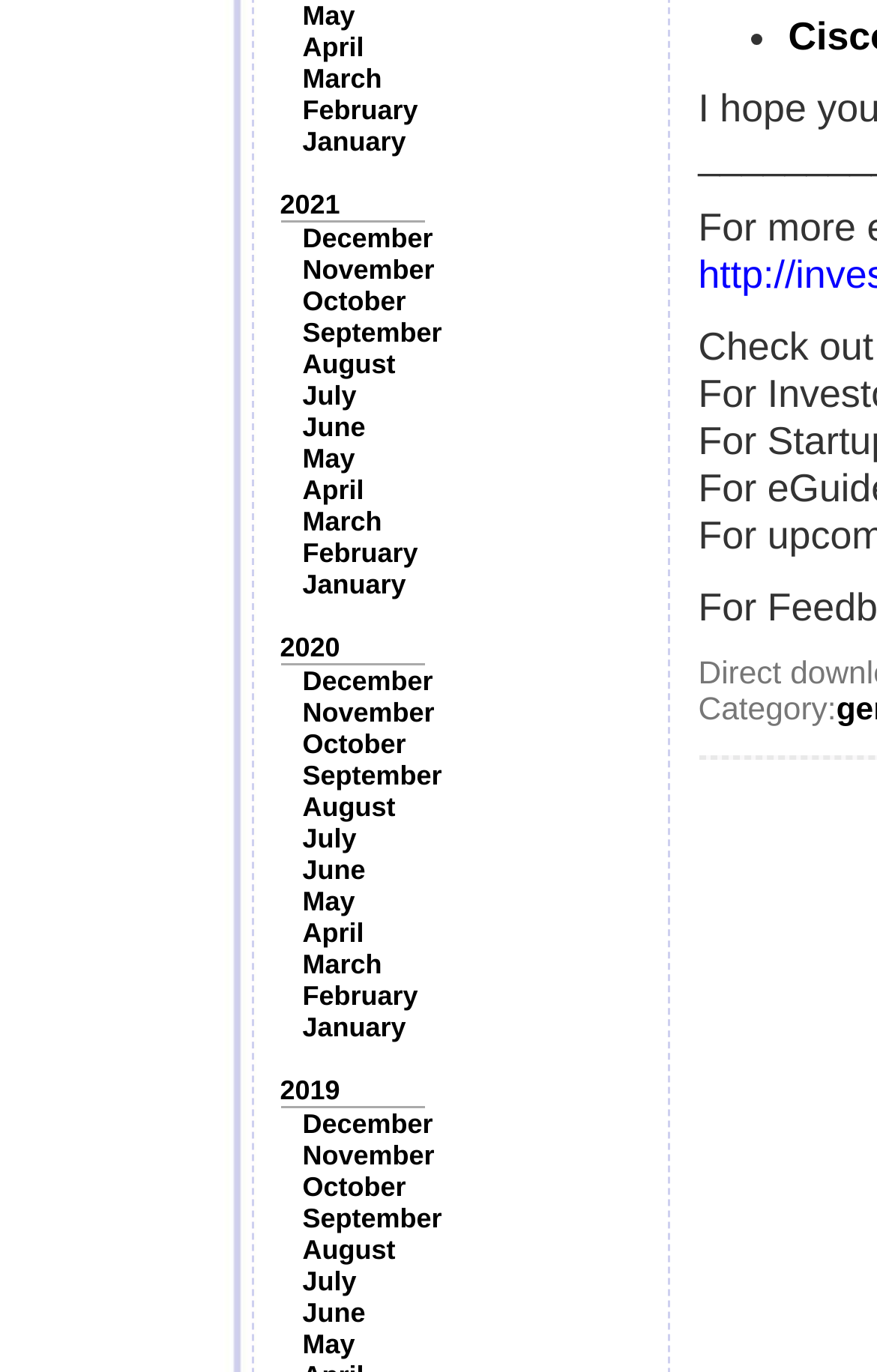Determine the bounding box coordinates for the UI element matching this description: "July".

[0.345, 0.922, 0.406, 0.945]